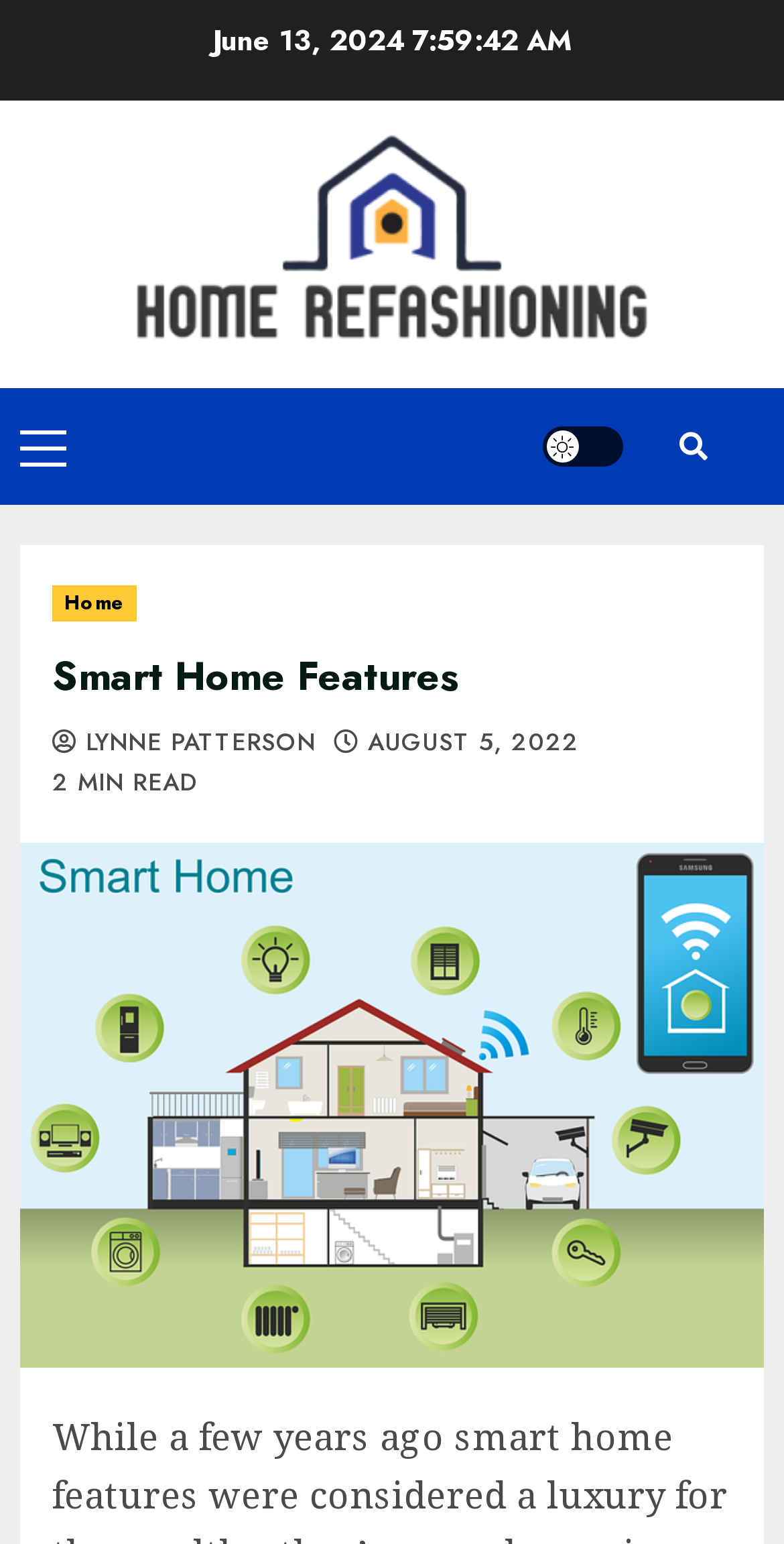Determine the bounding box of the UI element mentioned here: "Light/Dark Button". The coordinates must be in the format [left, top, right, bottom] with values ranging from 0 to 1.

[0.692, 0.277, 0.795, 0.303]